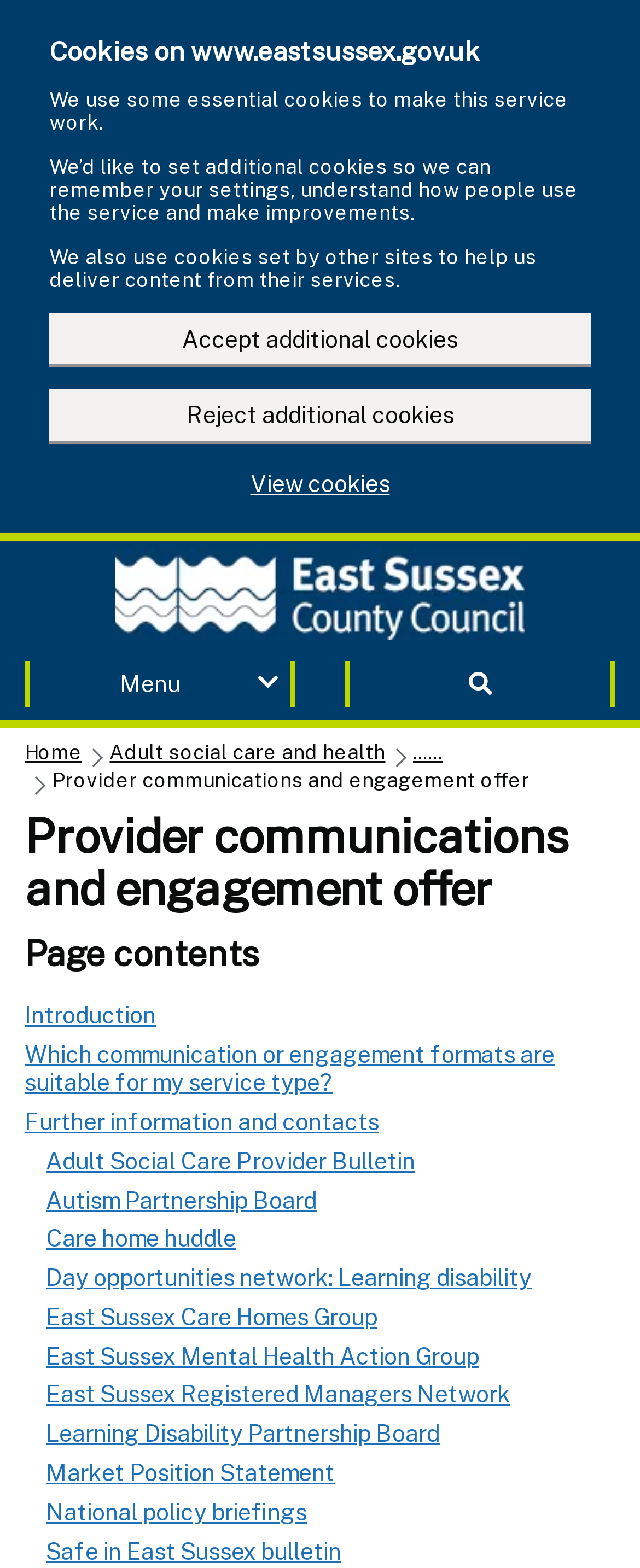Show the bounding box coordinates of the region that should be clicked to follow the instruction: "Go to Adult social care and health."

[0.171, 0.472, 0.602, 0.487]